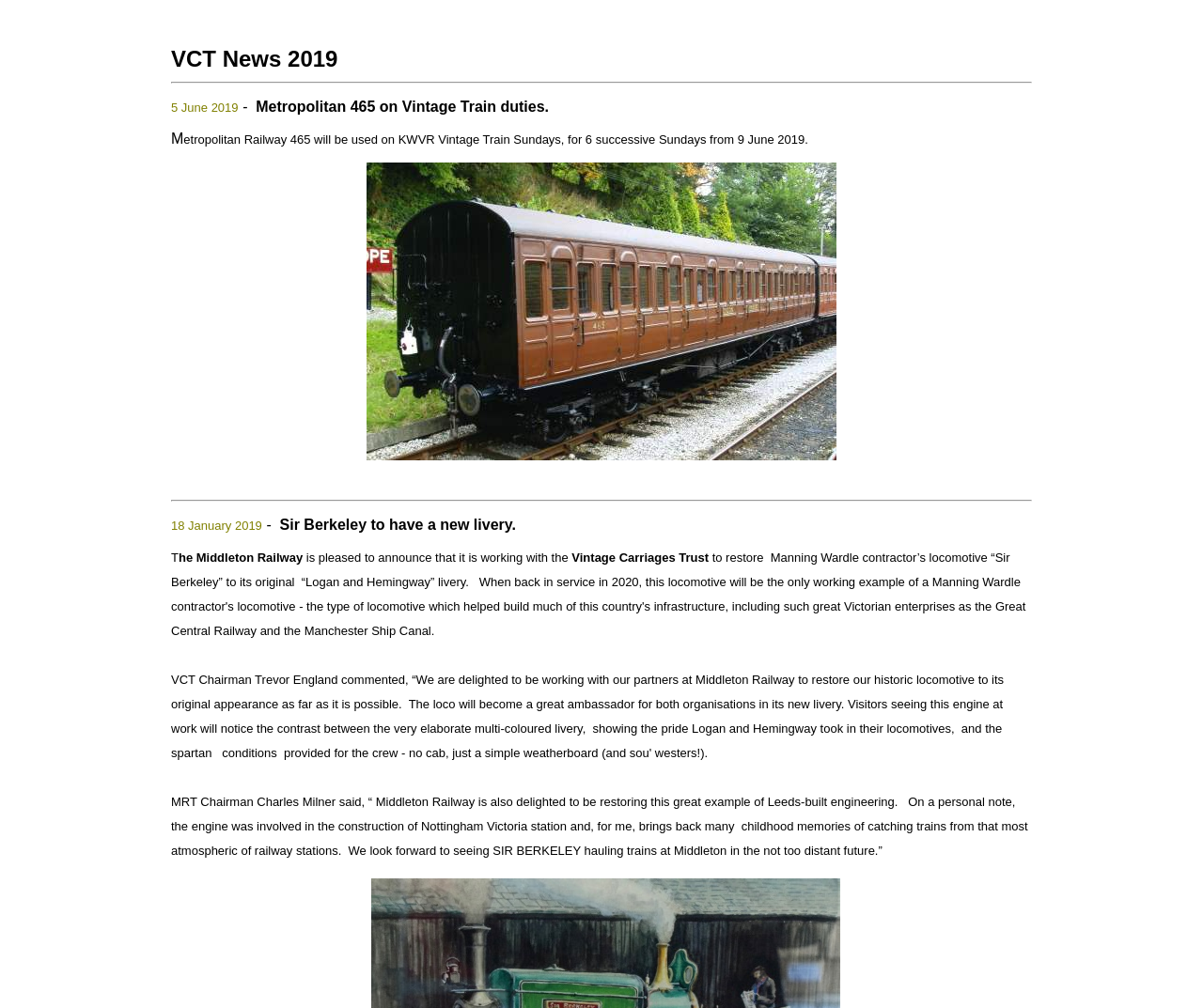Answer the question using only a single word or phrase: 
What is the date of the news article?

18 January 2019